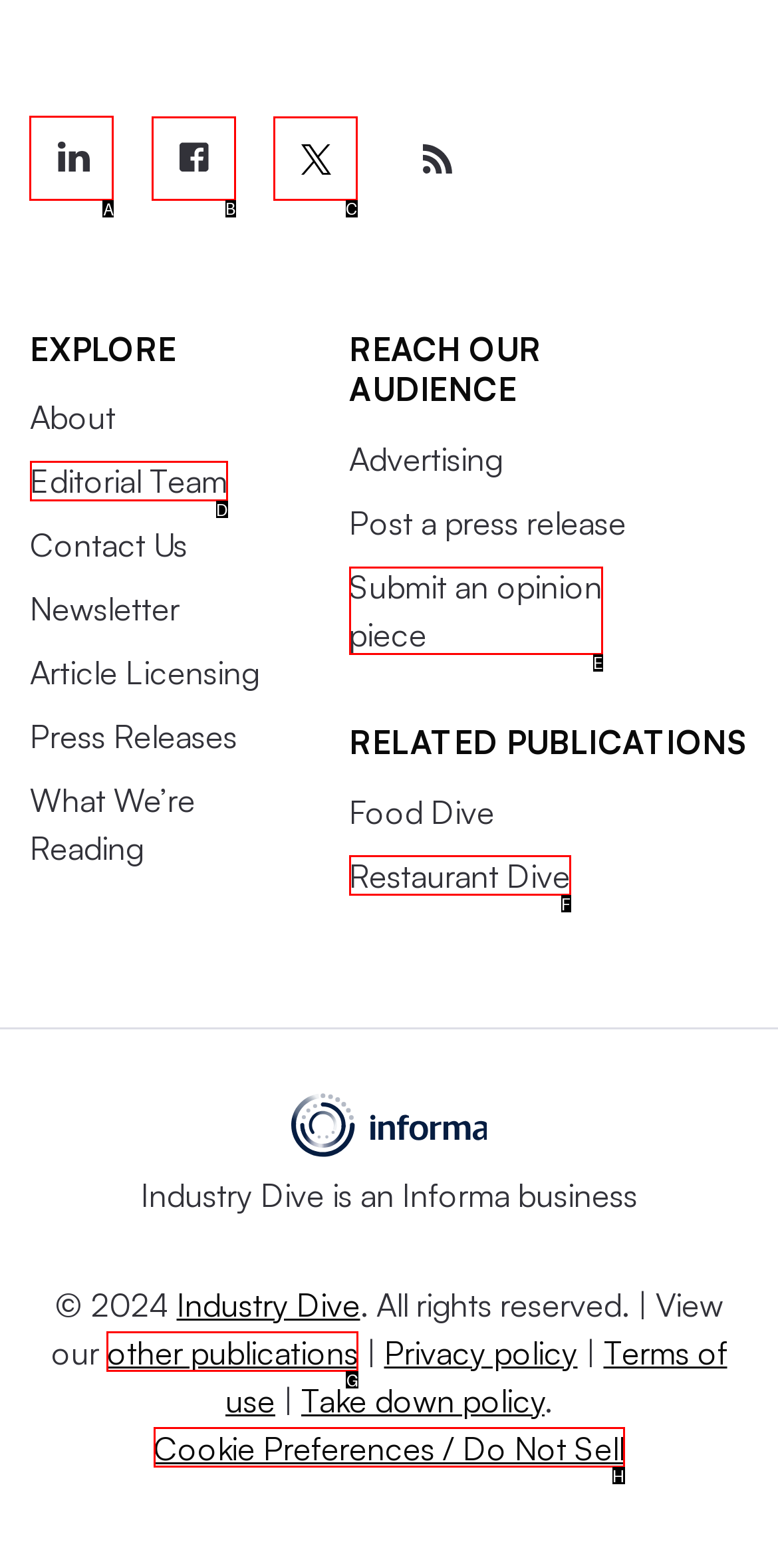Point out the HTML element I should click to achieve the following task: Follow Industry Dive on LinkedIn Provide the letter of the selected option from the choices.

A